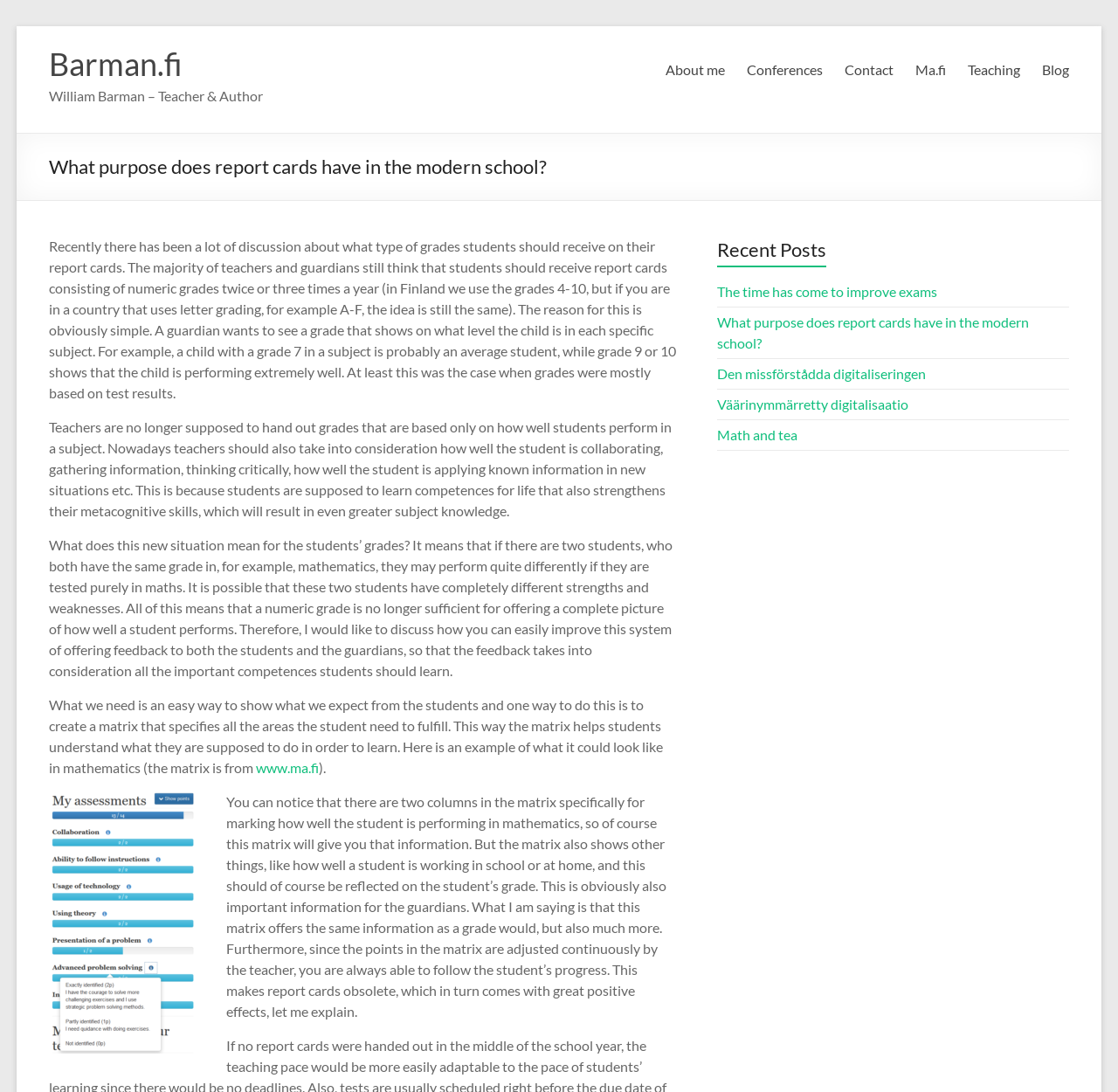Given the description of the UI element: "parent_node: MENU", predict the bounding box coordinates in the form of [left, top, right, bottom], with each value being a float between 0 and 1.

None